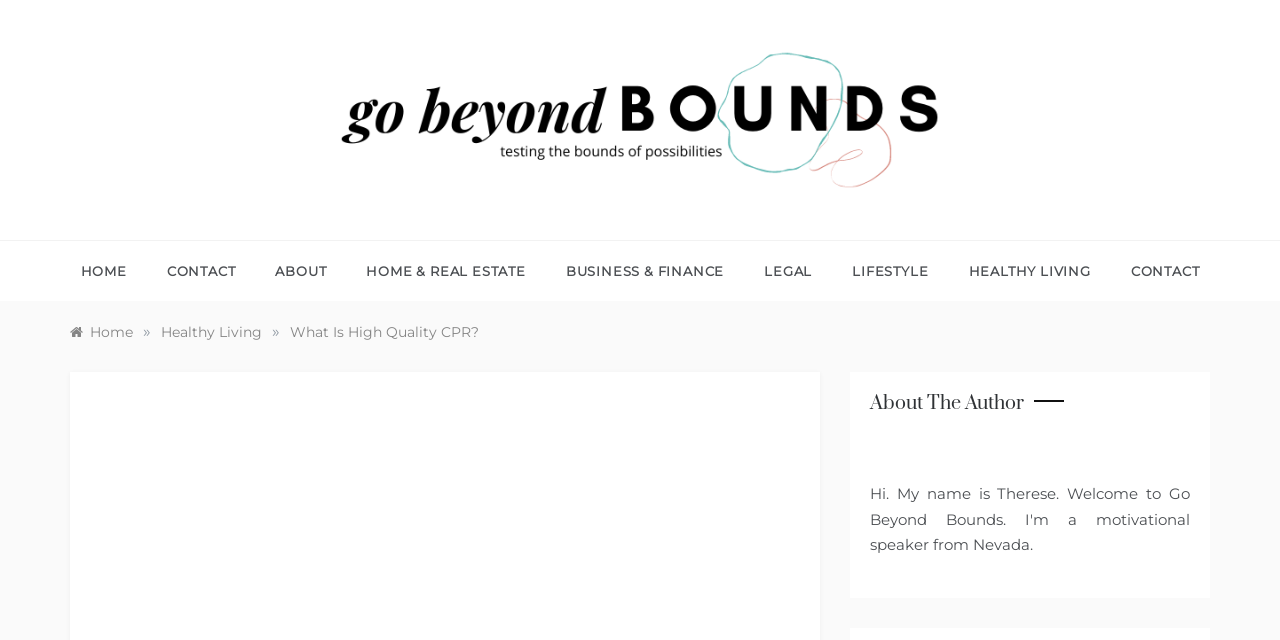Please determine the bounding box coordinates of the section I need to click to accomplish this instruction: "click on the 'HOME' link".

[0.063, 0.377, 0.115, 0.471]